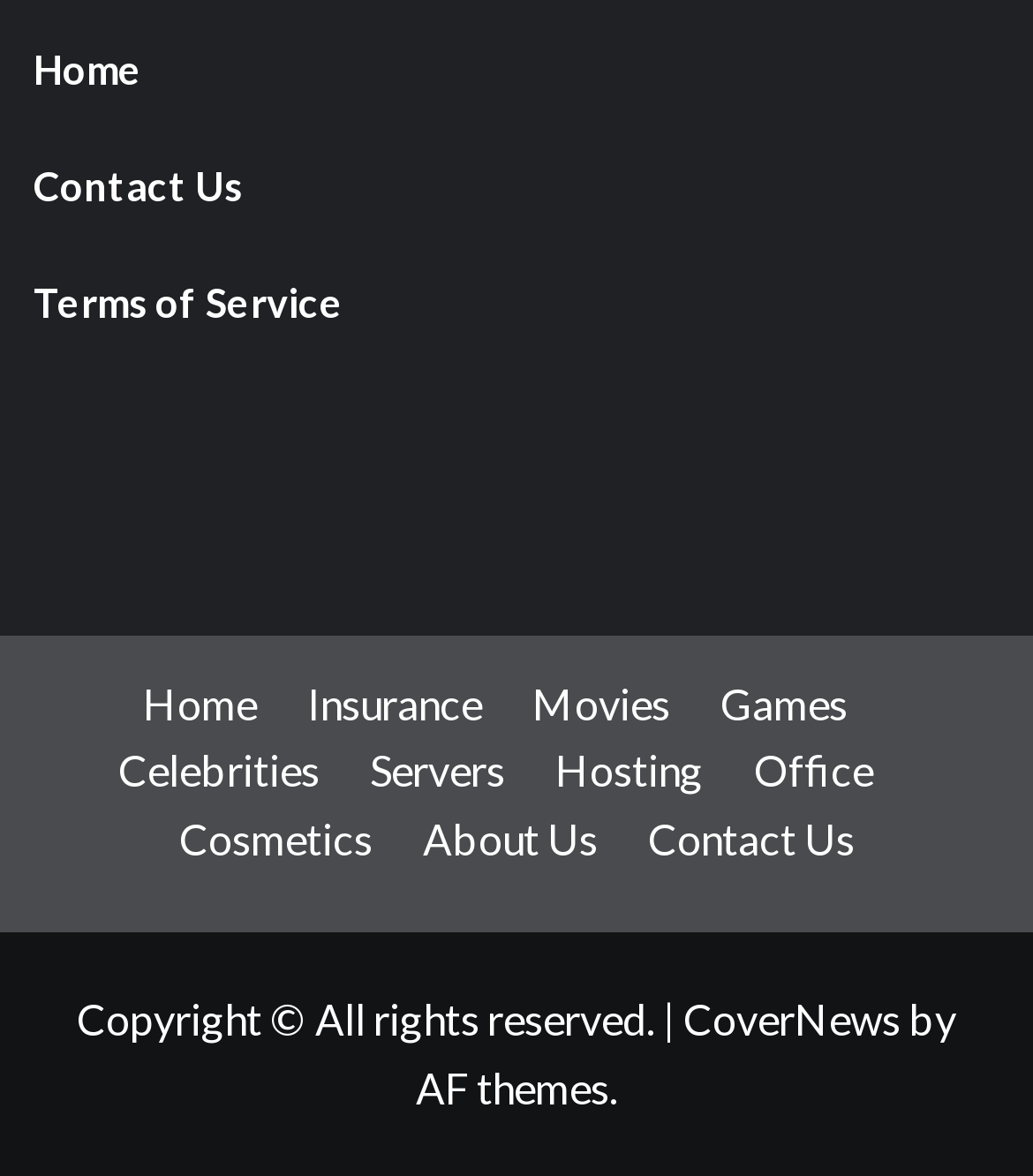Identify the bounding box coordinates of the area that should be clicked in order to complete the given instruction: "go to home page". The bounding box coordinates should be four float numbers between 0 and 1, i.e., [left, top, right, bottom].

[0.032, 0.031, 0.968, 0.119]